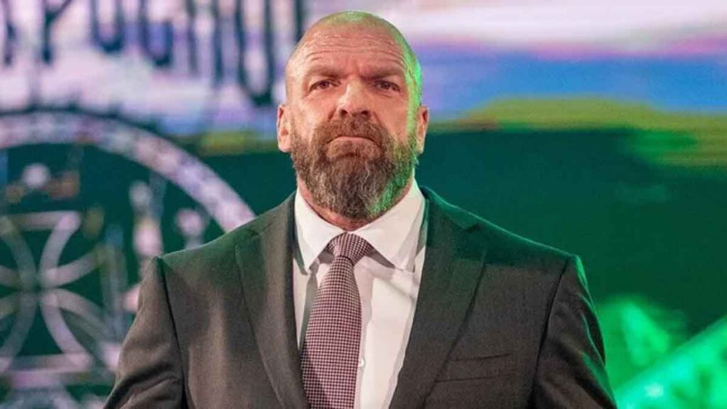Is Dragon Lee moving to the WWE main roster?
Carefully analyze the image and provide a detailed answer to the question.

The caption reports that Dragon Lee, an NXT star, is 'reportedly moving to the WWE main roster', highlighting the ongoing developments in the wrestling world.